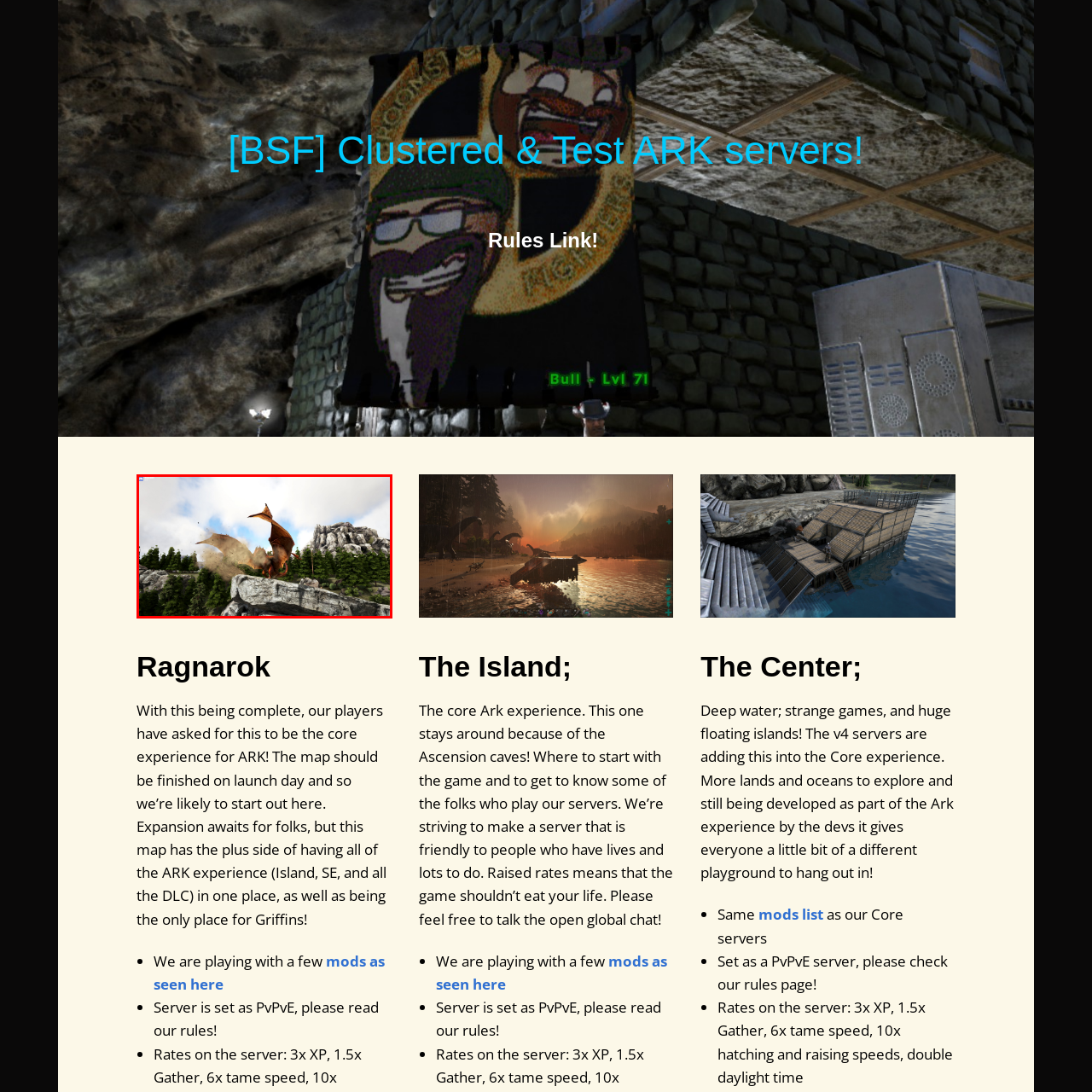Generate a comprehensive caption for the picture highlighted by the red outline.

In this breathtaking image from the ARK gaming experience, a majestic dragon stands atop a rocky outcrop, wings fully spread and poised for flight. The creature’s vibrant orange scales shimmer against the backdrop of lush green trees and rugged mountains, creating a striking contrast with the pale, cloudy sky above. The scene captures the sense of adventure and fantasy that defines the ARK universe, inviting players to explore its vast and diverse landscapes. This image is part of the promotion for the game's clustered servers, emphasizing the immersive experiences available to players in the world of ARK. The dragon's dynamic pose and the natural beauty of the environment highlight the game's focus on exploration and the thrill of survival in a prehistoric world filled with wonders.